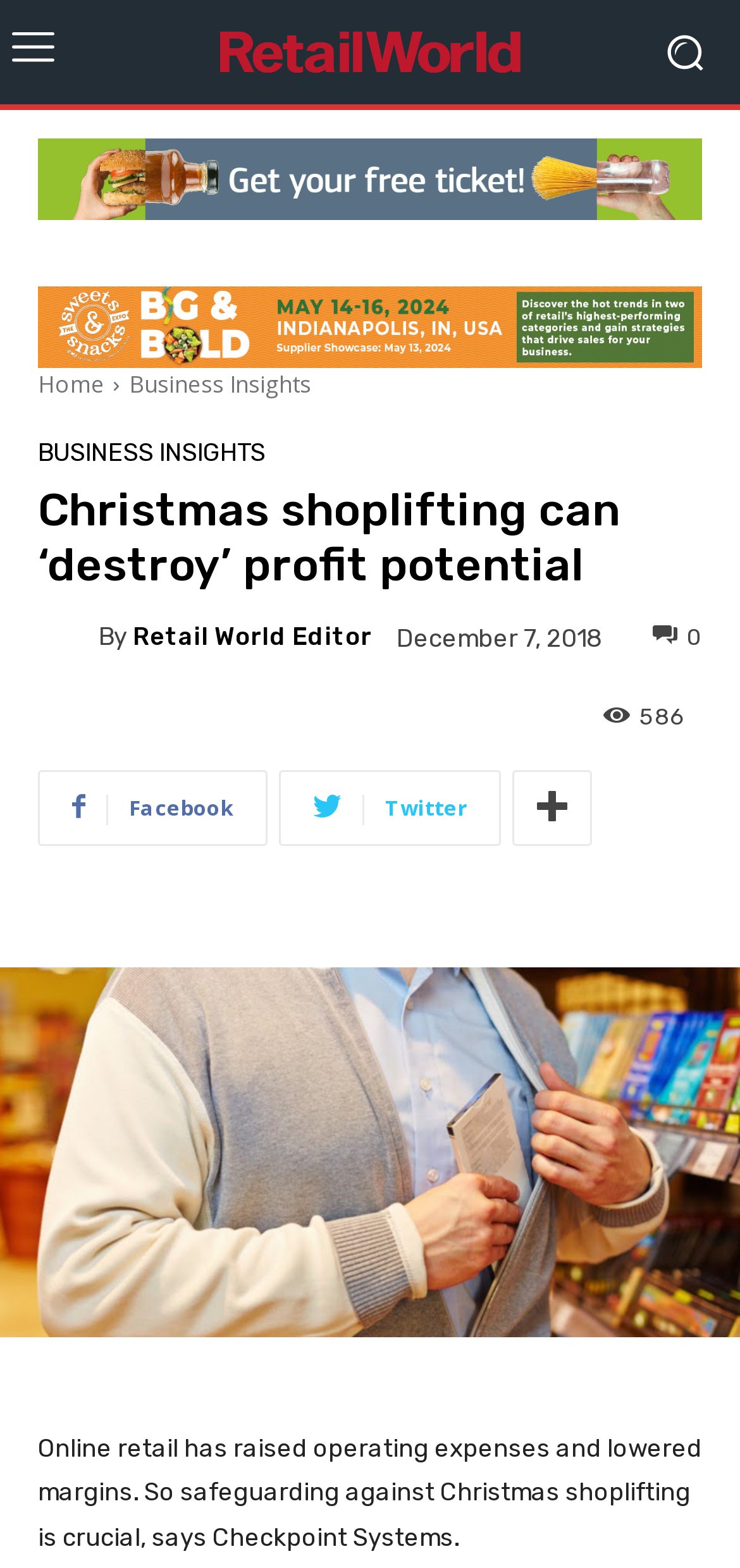How many views does the article have?
Using the visual information, reply with a single word or short phrase.

586